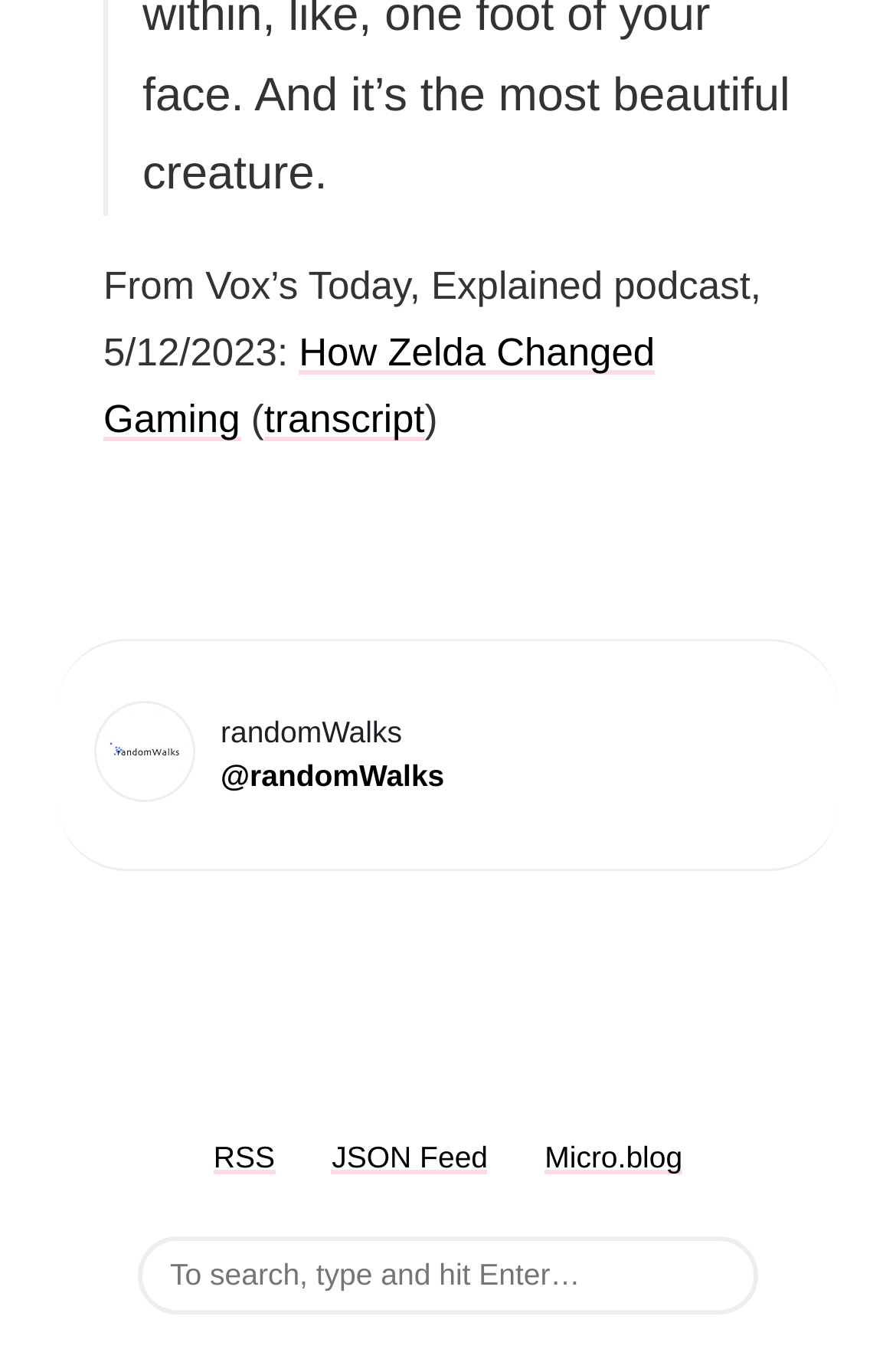Identify the bounding box coordinates for the UI element described as: "How Zelda Changed Gaming".

[0.115, 0.245, 0.731, 0.327]